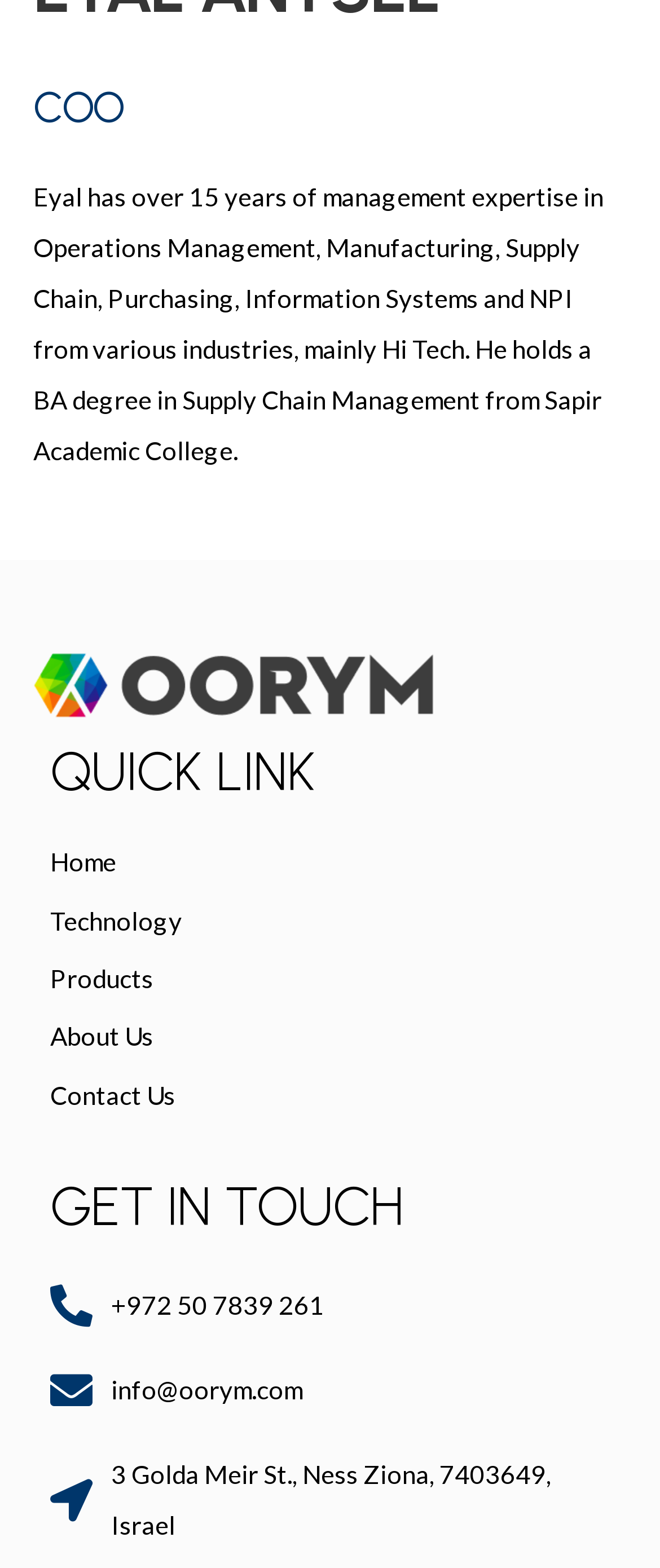What is the address of the company?
Please provide a comprehensive answer based on the information in the image.

The address can be found in the StaticText element with the OCR text '3 Golda Meir St., Ness Ziona, 7403649, Israel'. This text is located in the GET IN TOUCH section at the bottom of the webpage, indicating that it is the address of the company.